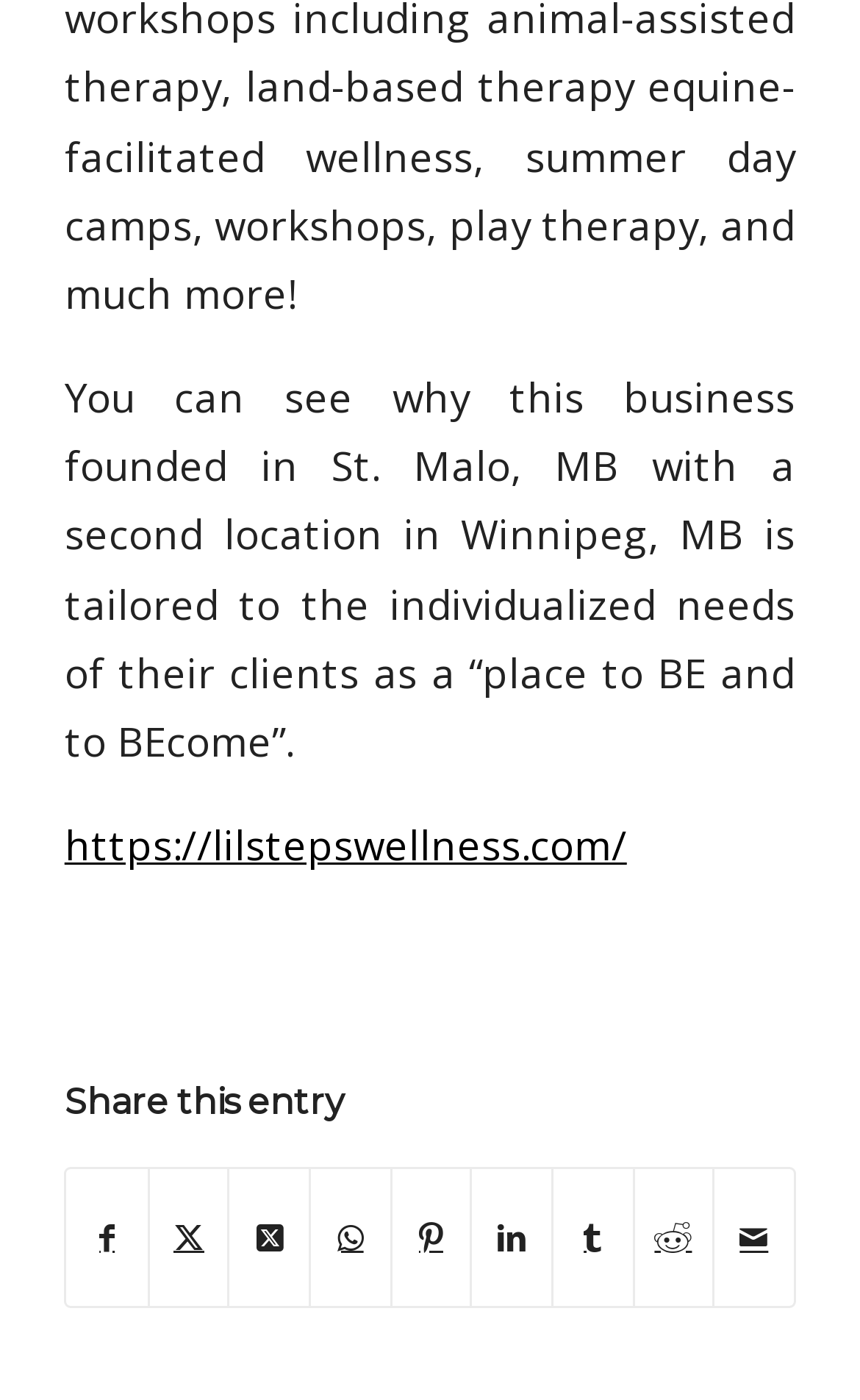How many social media platforms can you share this entry on?
Your answer should be a single word or phrase derived from the screenshot.

8